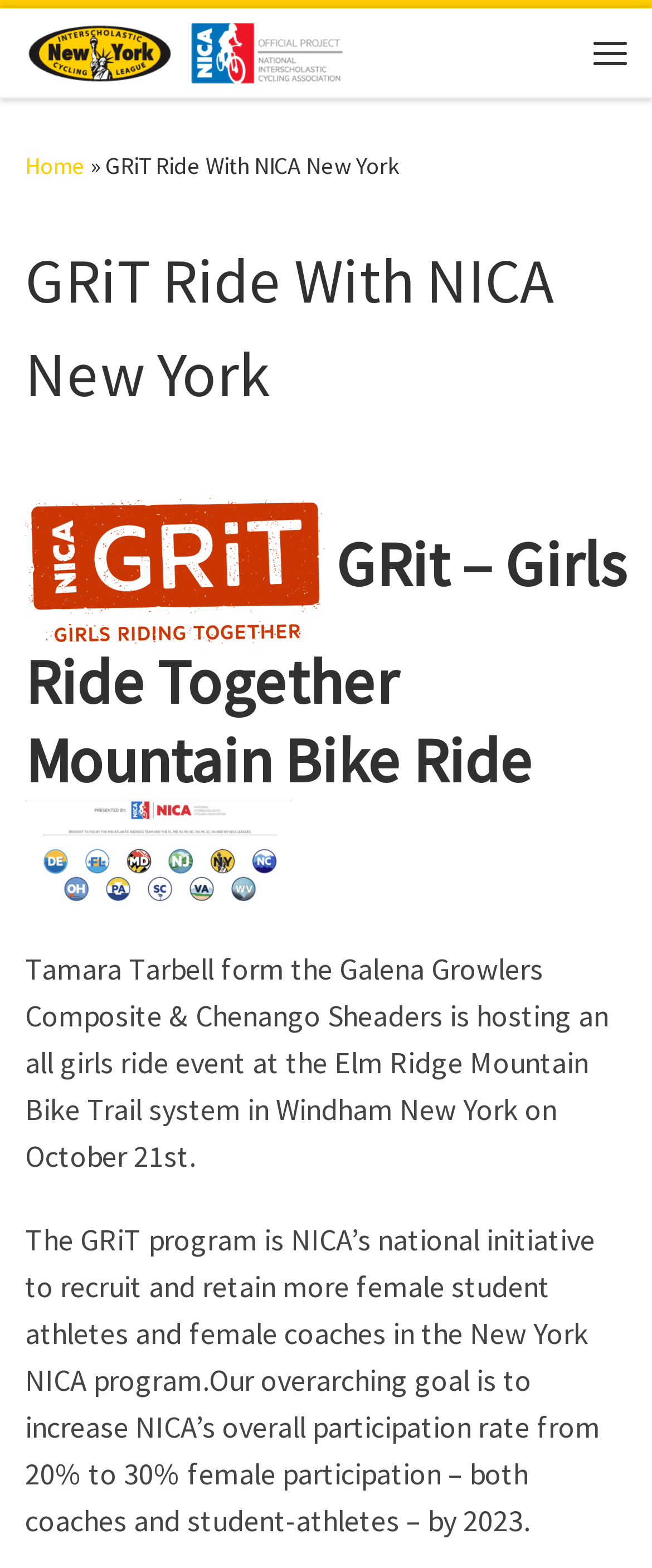What is the goal of the GRiT program?
Using the screenshot, give a one-word or short phrase answer.

Increase female participation to 30% by 2023